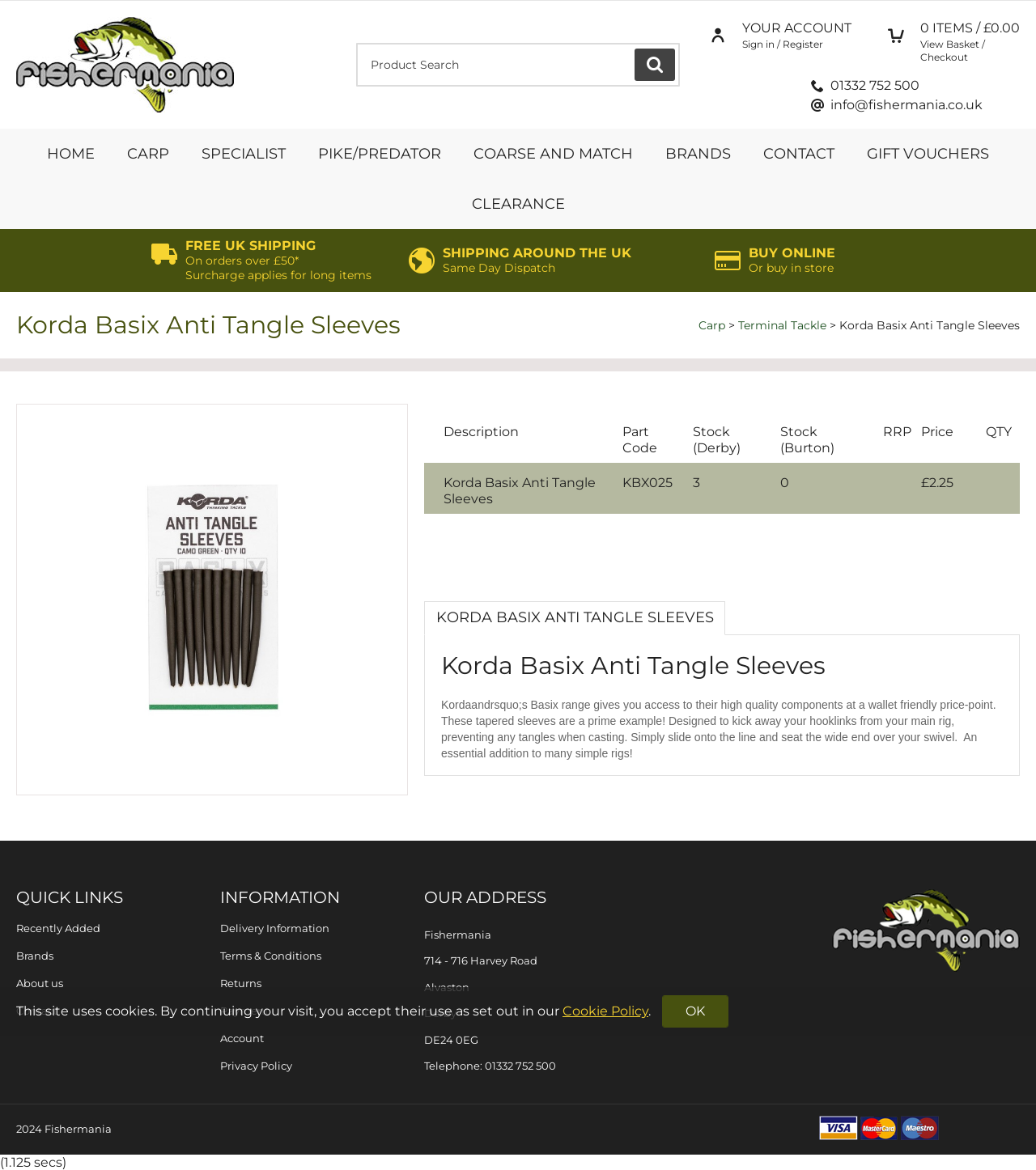Find the bounding box coordinates of the element you need to click on to perform this action: 'Sign in or register'. The coordinates should be represented by four float values between 0 and 1, in the format [left, top, right, bottom].

[0.673, 0.012, 0.822, 0.047]